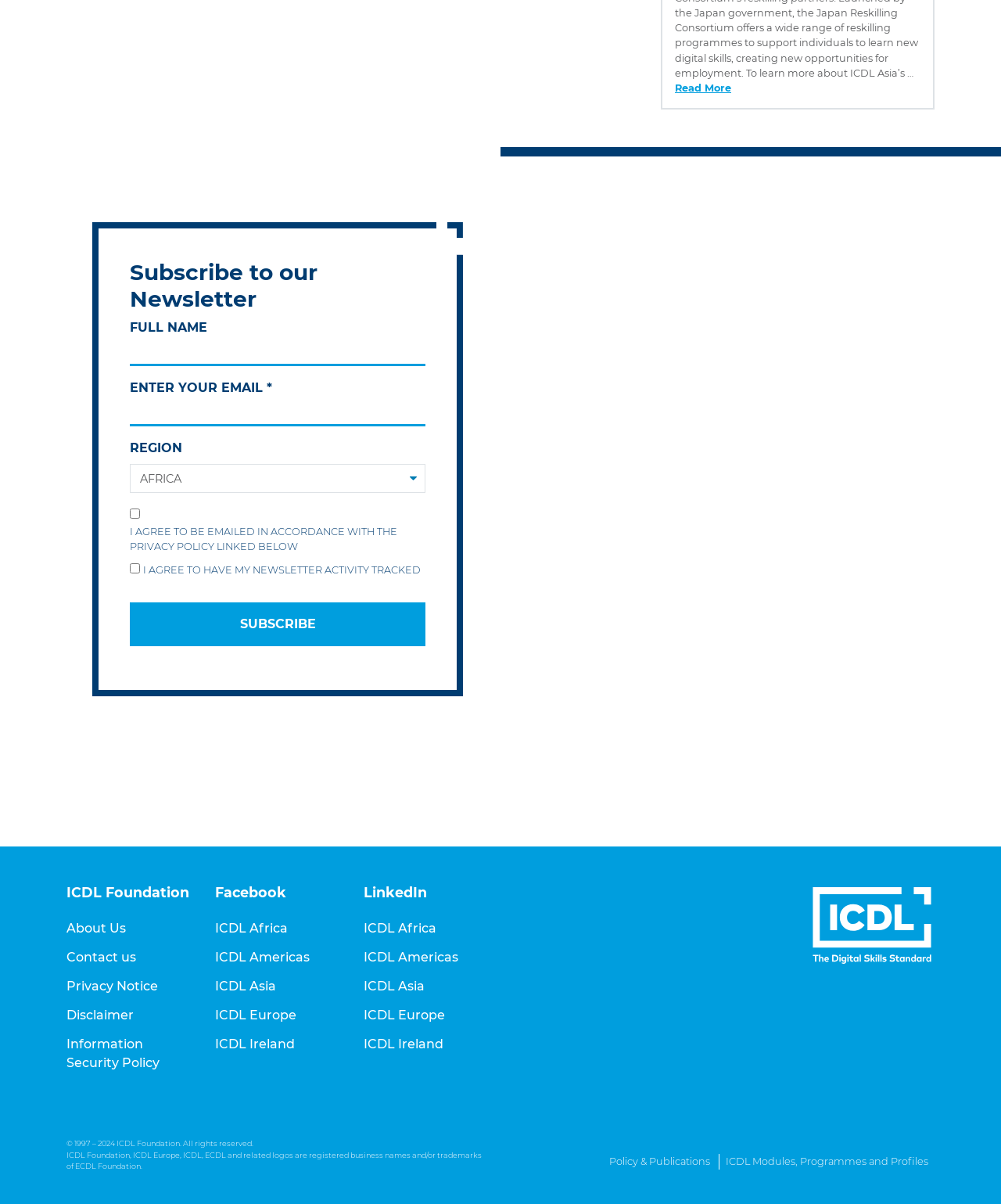Please determine the bounding box coordinates for the element that should be clicked to follow these instructions: "Visit the ICDL Foundation page".

[0.066, 0.734, 0.191, 0.748]